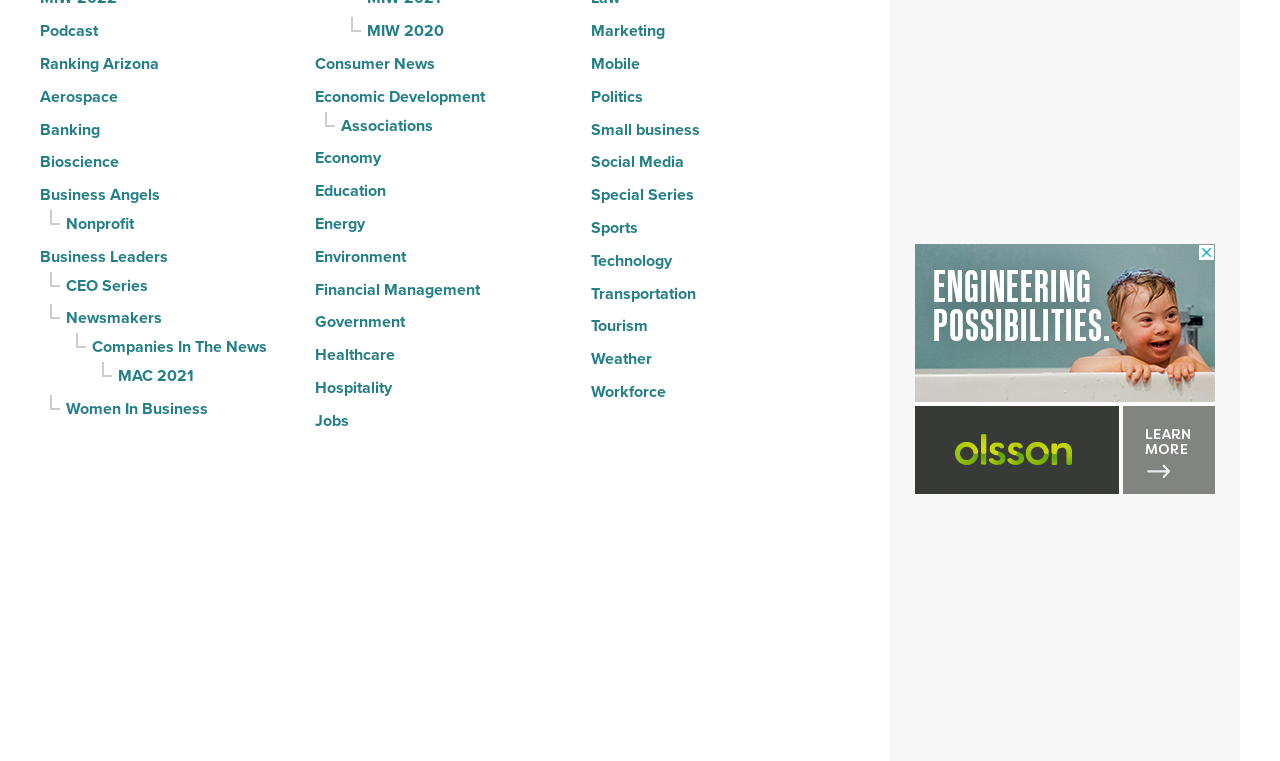Reply to the question with a single word or phrase:
Are the categories listed in alphabetical order?

Yes